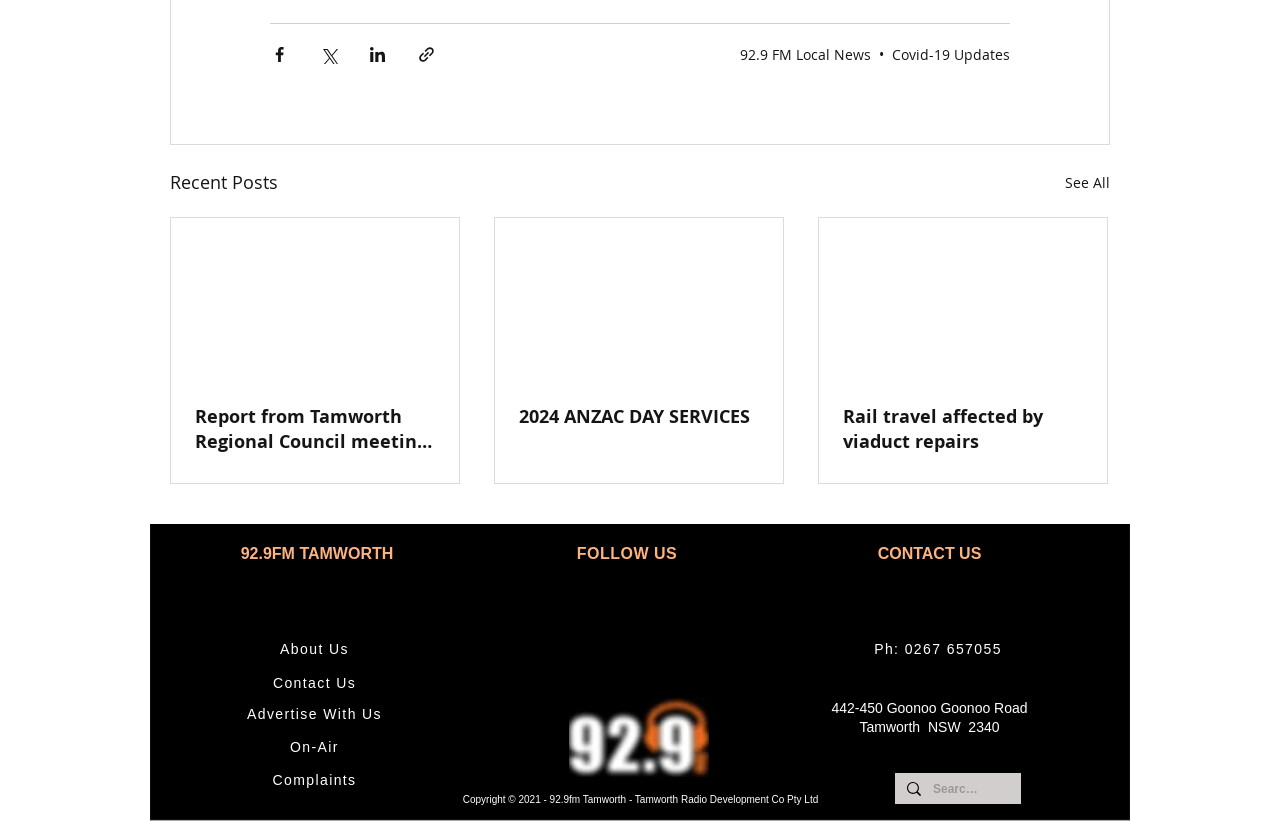What is the name of the radio station?
Based on the visual, give a brief answer using one word or a short phrase.

92.9FM Tamworth